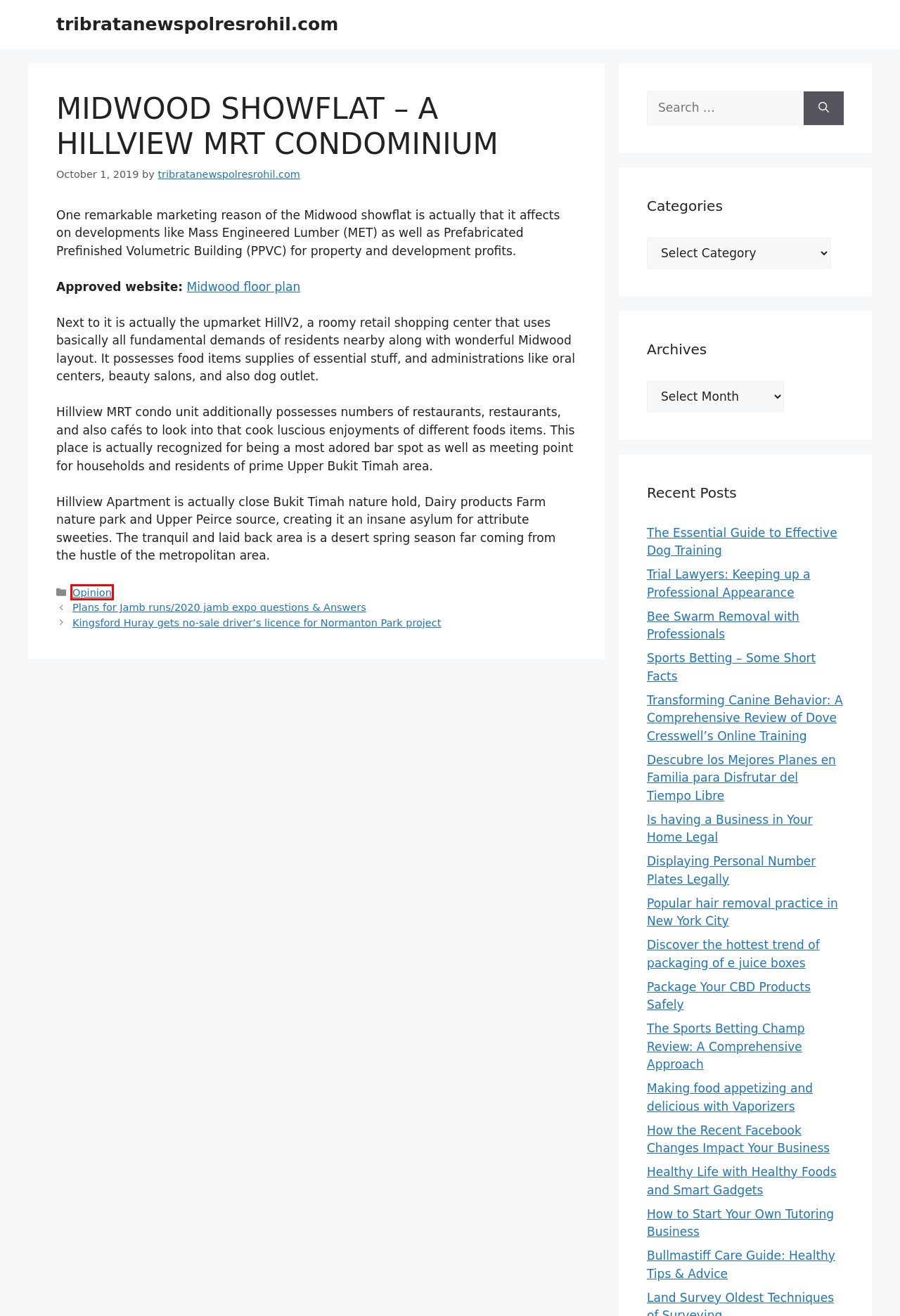Given a webpage screenshot with a red bounding box around a UI element, choose the webpage description that best matches the new webpage after clicking the element within the bounding box. Here are the candidates:
A. Bee Swarm Removal with Professionals – tribratanewspolresrohil.com
B. Healthy Life with Healthy Foods and Smart Gadgets – tribratanewspolresrohil.com
C. Sports Betting – Some Short Facts – tribratanewspolresrohil.com
D. lp50
E. Opinion – tribratanewspolresrohil.com
F. The Essential Guide to Effective Dog Training – tribratanewspolresrohil.com
G. Bullmastiff Care Guide: Healthy Tips & Advice – tribratanewspolresrohil.com
H. How to Start Your Own Tutoring Business – tribratanewspolresrohil.com

E